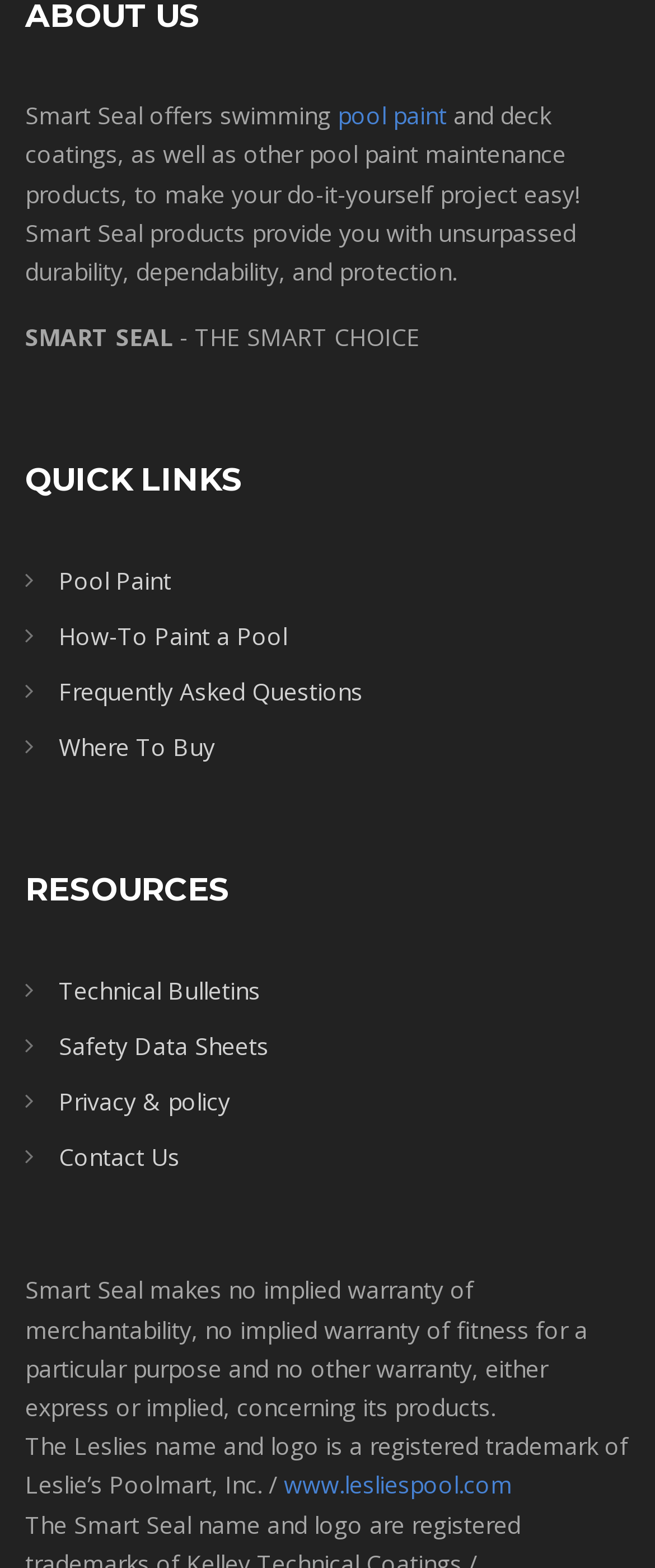Indicate the bounding box coordinates of the element that needs to be clicked to satisfy the following instruction: "Go to 'Where To Buy'". The coordinates should be four float numbers between 0 and 1, i.e., [left, top, right, bottom].

[0.09, 0.466, 0.328, 0.487]